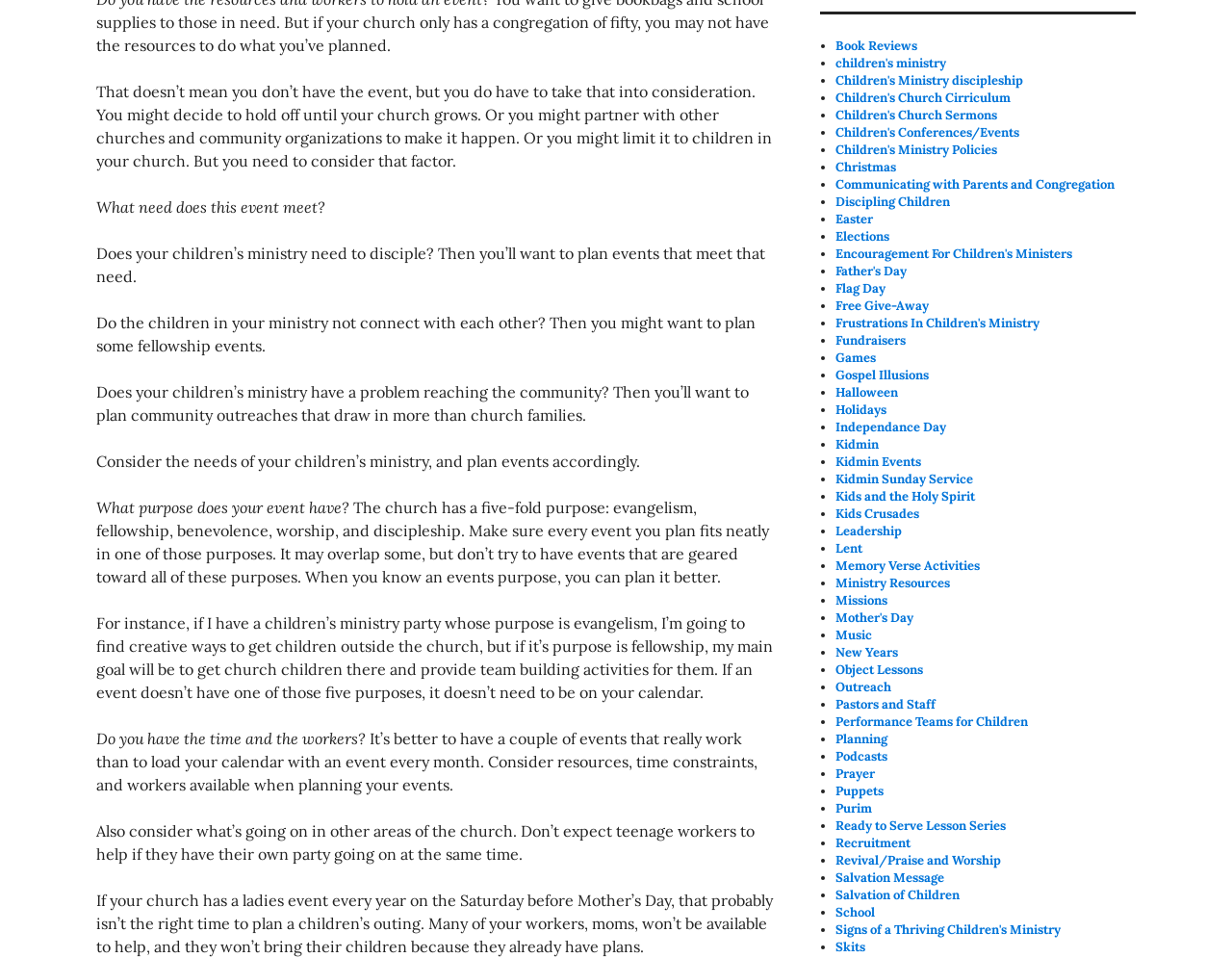Locate the bounding box coordinates of the element to click to perform the following action: 'Click the 'San Diego Hearing Center Home' link'. The coordinates should be given as four float values between 0 and 1, in the form of [left, top, right, bottom].

None